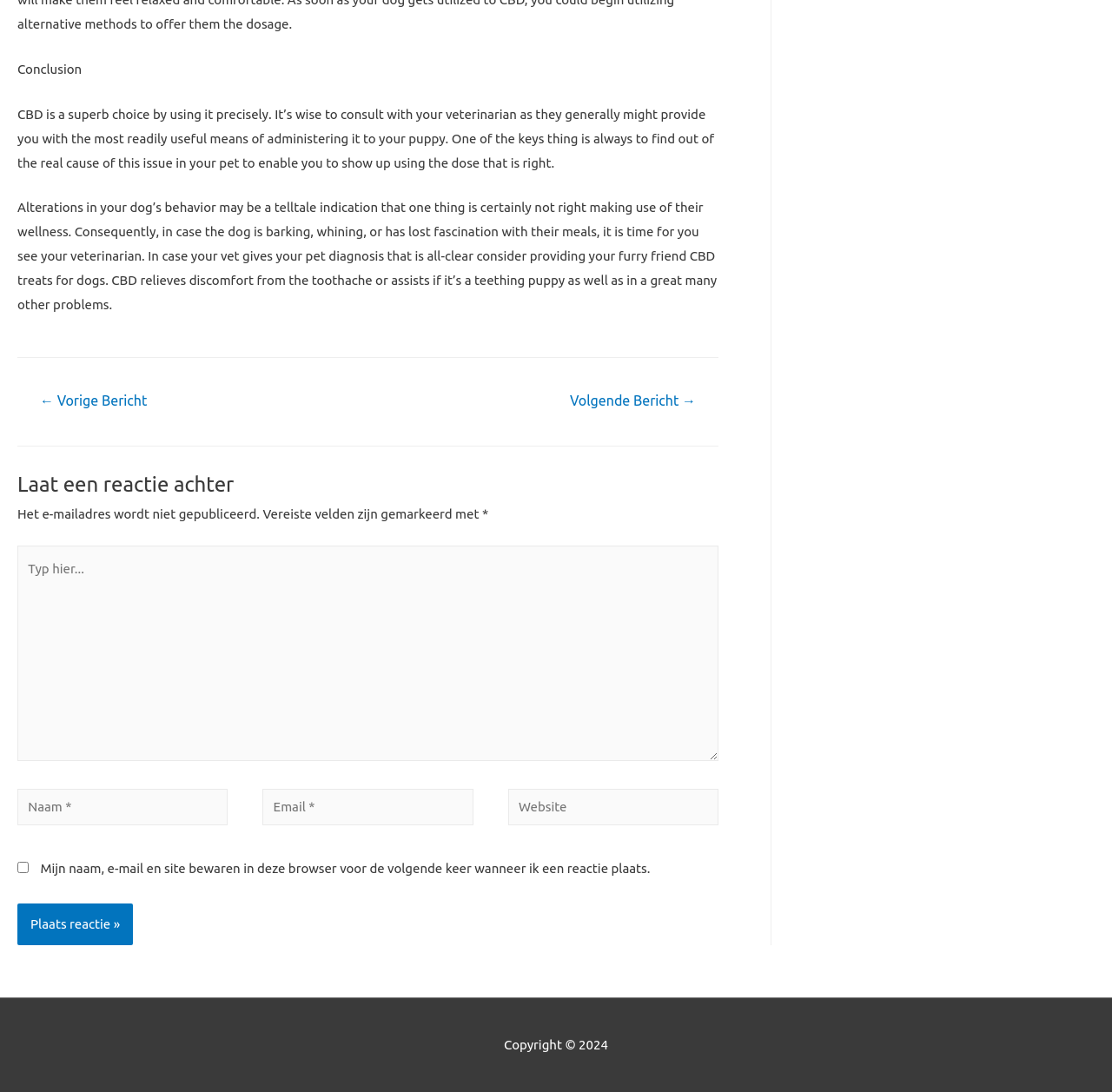Please analyze the image and give a detailed answer to the question:
What is the topic of the article?

The topic of the article can be inferred from the content of the static text elements, which discuss the use of CBD for dogs, its benefits, and how to administer it to them.